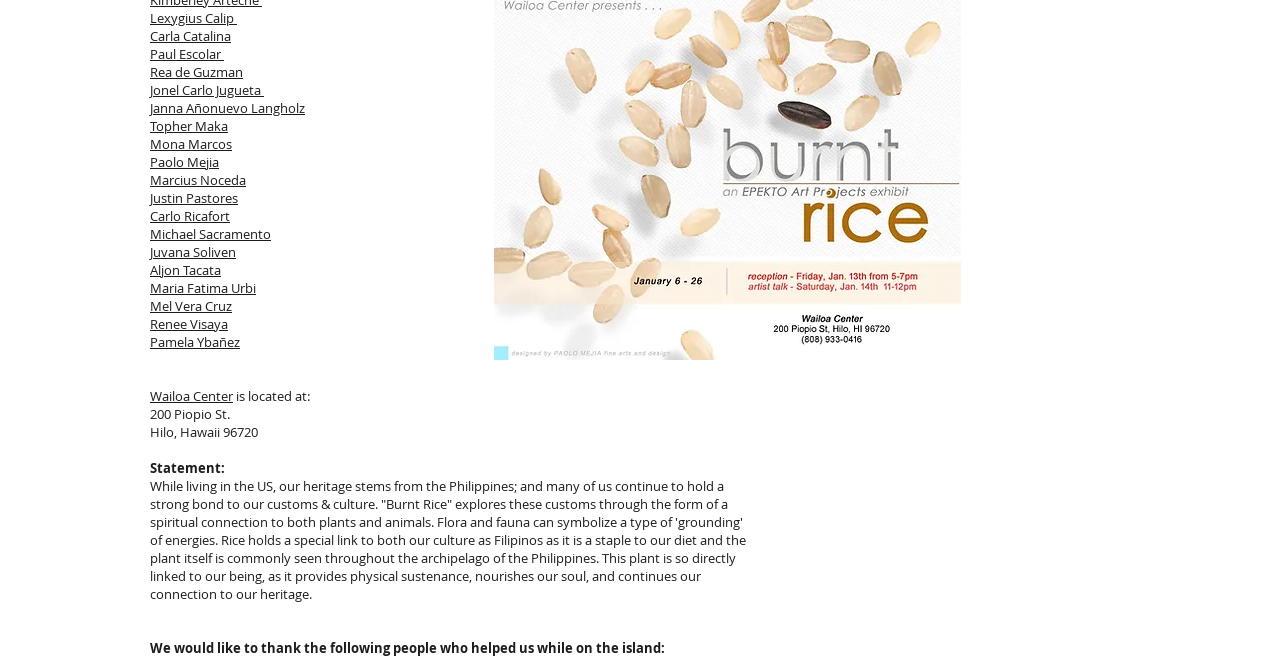Identify the coordinates of the bounding box for the element described below: "Carla Catalina". Return the coordinates as four float numbers between 0 and 1: [left, top, right, bottom].

[0.117, 0.04, 0.18, 0.067]